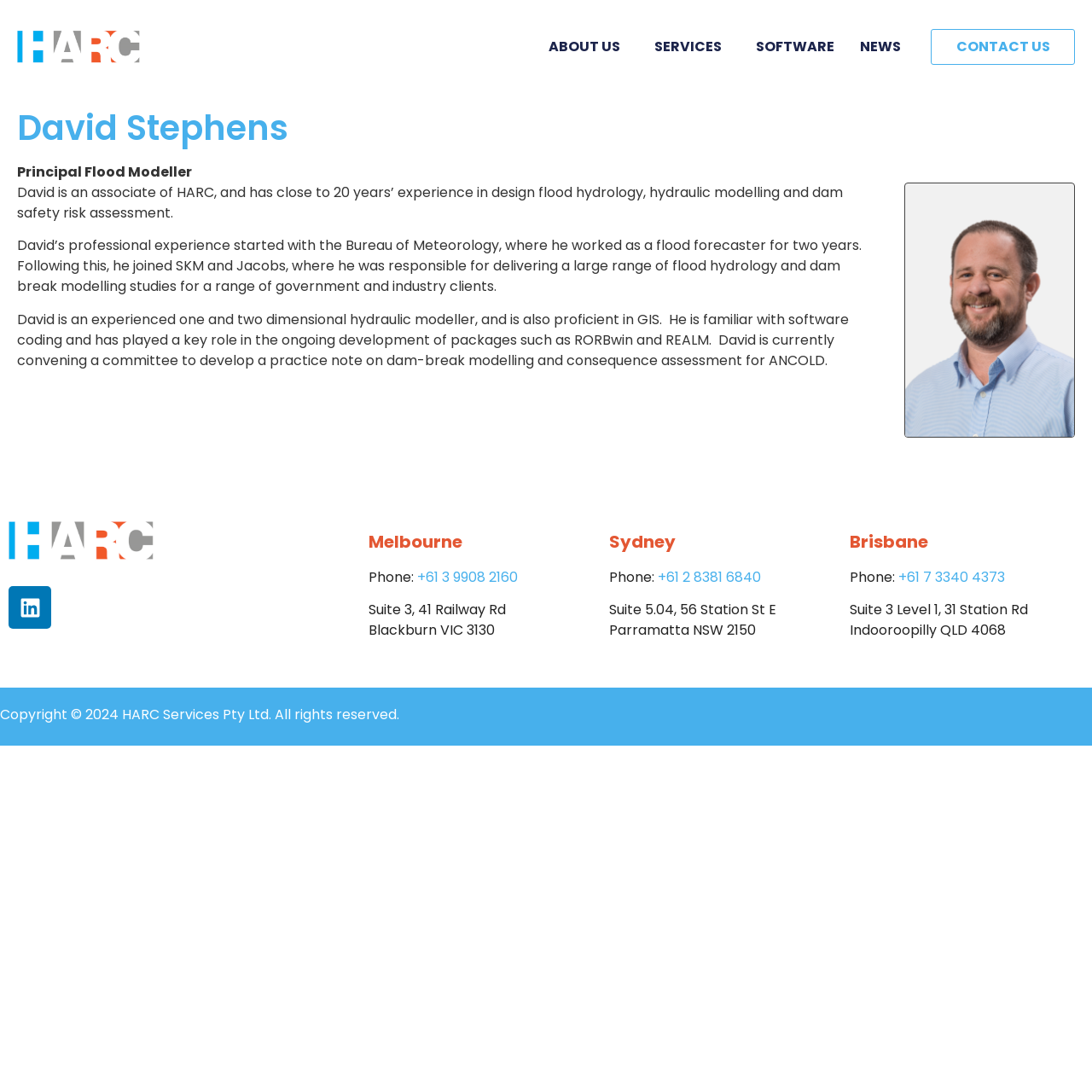Respond with a single word or phrase:
What is the profession of the person described on this webpage?

Flood modeller